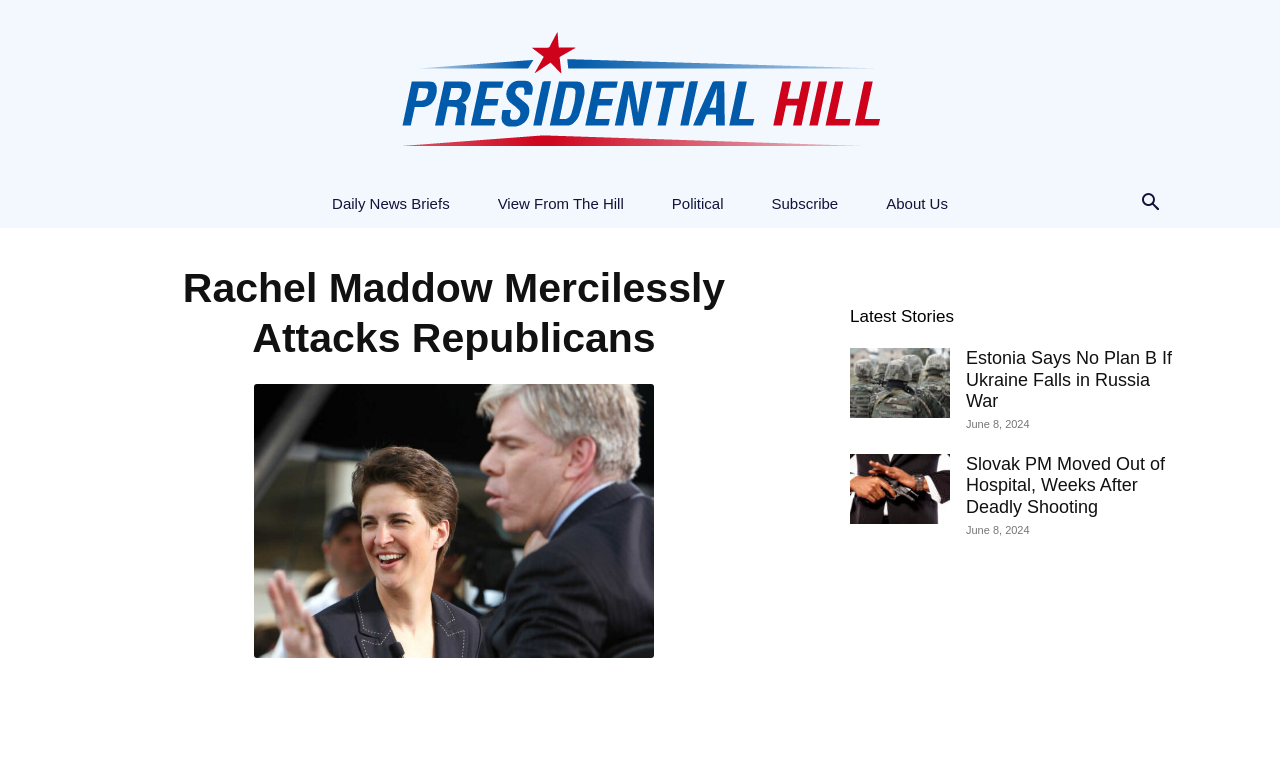Please extract and provide the main headline of the webpage.

Rachel Maddow Mercilessly Attacks Republicans